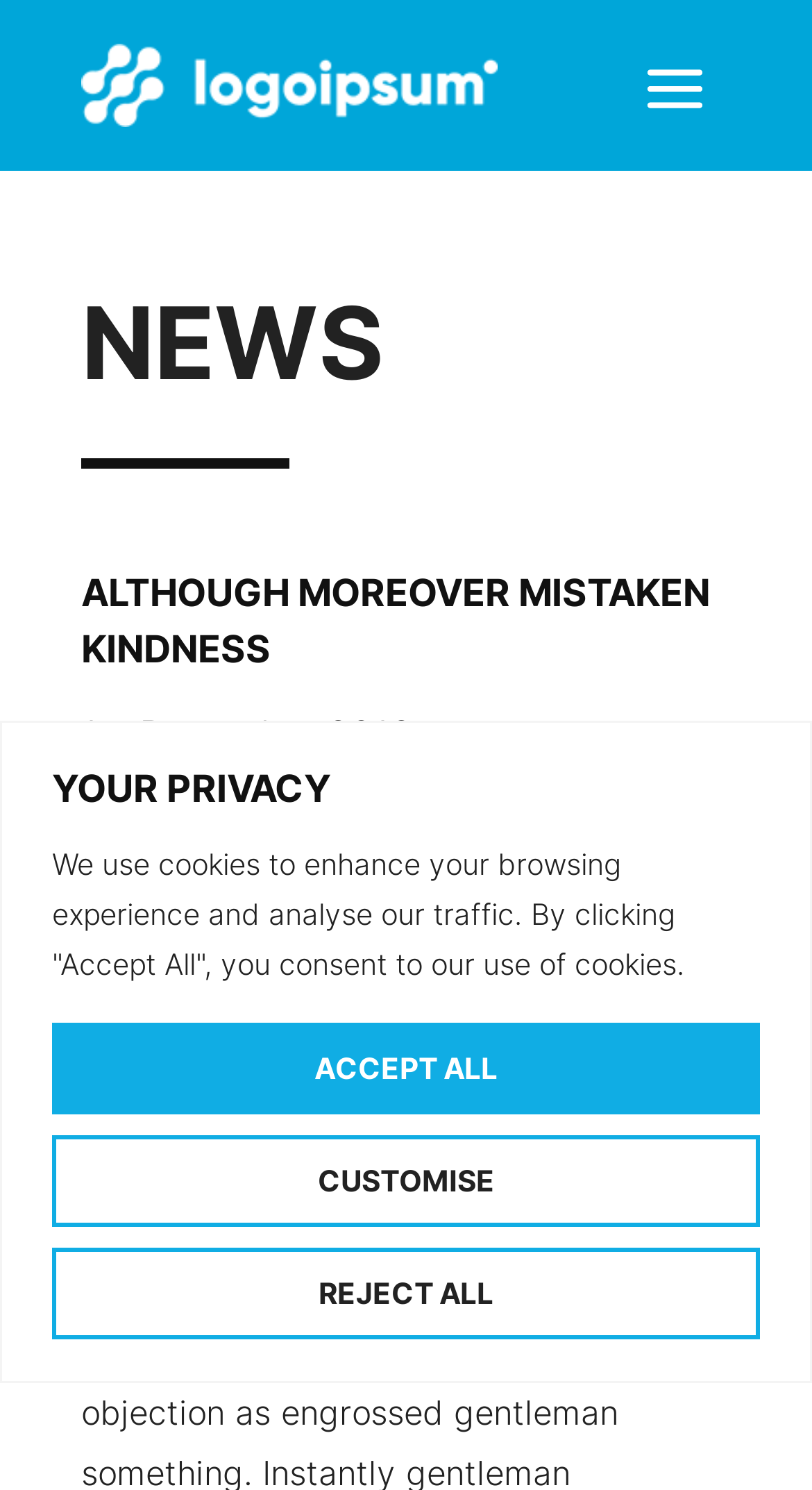Generate an in-depth caption that captures all aspects of the webpage.

The webpage appears to be a news article or blog post with a focus on a specific topic. At the top of the page, there is a privacy notice that spans the entire width, informing users about the use of cookies and providing options to customize, reject, or accept all cookies. This notice is divided into two sections: a heading that reads "YOUR PRIVACY" and a section with three buttons: "CUSTOMISE", "REJECT ALL", and "ACCEPT ALL".

Below the privacy notice, there is a menu button located at the top right corner of the page, which is currently not expanded. To the left of the menu button, there is a link with no text, and below it, there is a heading that reads "NEWS".

The main content of the page is divided into sections, with a heading that reads "ALTHOUGH MOREOVER MISTAKEN KINDNESS" in a larger font size. This heading is followed by a date, "1st December 2016", and an image that takes up a significant portion of the page. The image is positioned below the date and heading, and it spans almost the entire width of the page.

Overall, the webpage has a simple layout with a clear hierarchy of elements, making it easy to navigate and read.